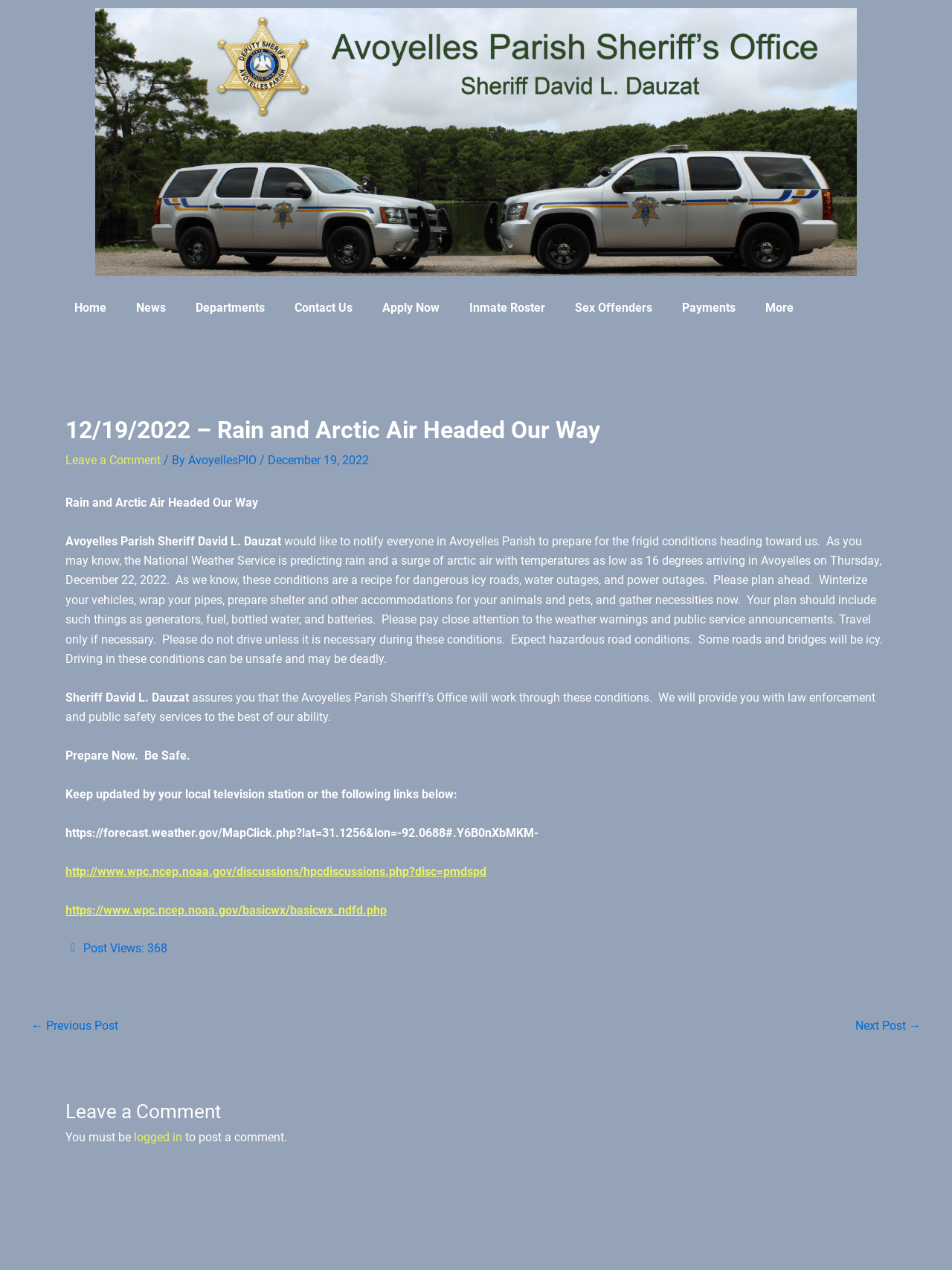Determine the bounding box coordinates for the HTML element described here: "Inmate Roster".

[0.477, 0.229, 0.588, 0.256]